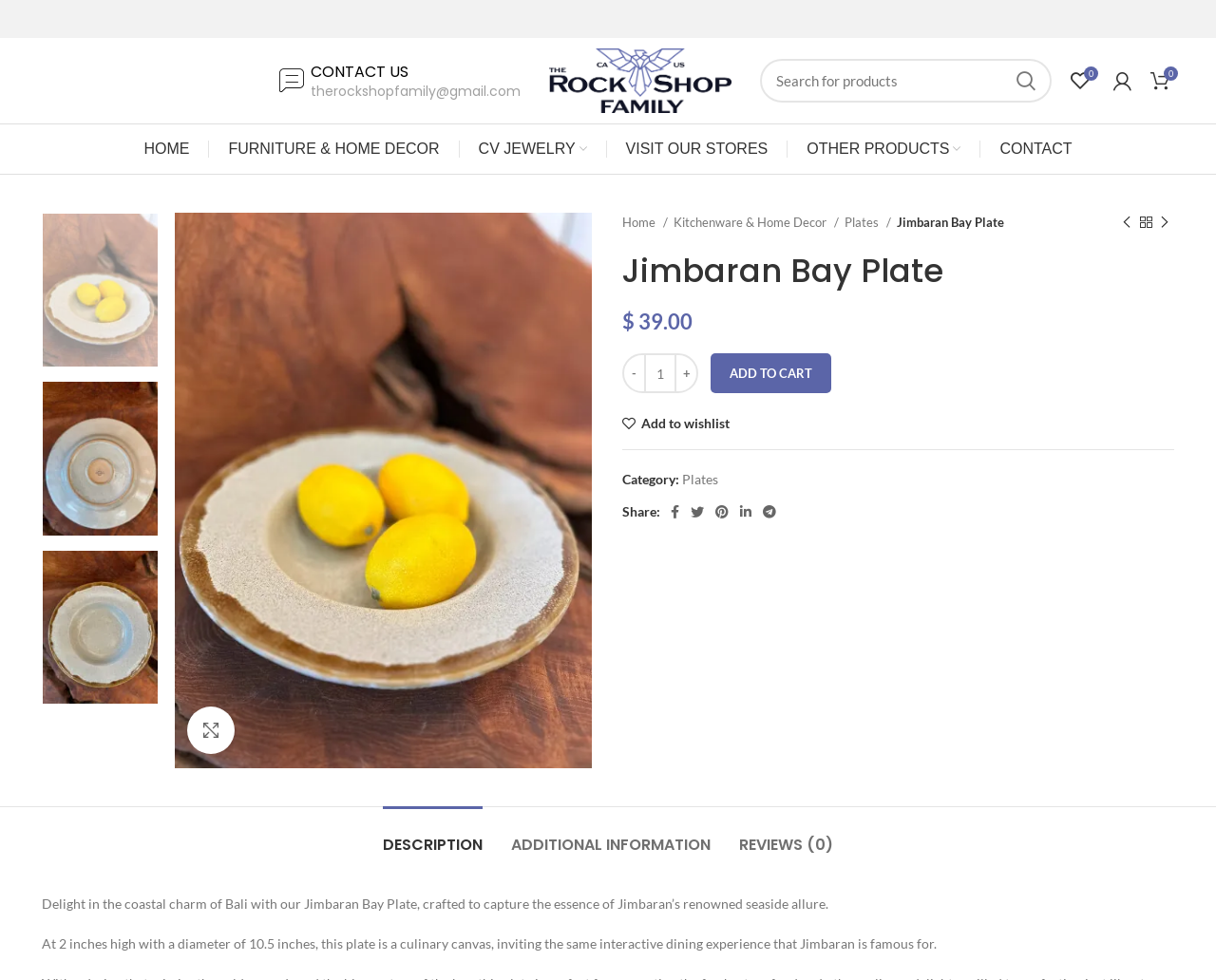Provide an in-depth caption for the elements present on the webpage.

This webpage is about a product called the Jimbaran Bay Plate, which is a plate designed to evoke the freshness of seaside dining. At the top of the page, there is a navigation menu with links to different sections of the website, including "Home", "Furniture & Home Decor", and "Contact". Below the navigation menu, there is a search bar and a wishlist icon.

On the left side of the page, there is a column with links to different categories, including "Home", "Furniture & Home Decor", and "Plates". Below this column, there is a section with a heading "Jimbaran Bay Plate" and a price of $39.00. There are also buttons to add the product to the cart, increase or decrease the quantity, and add it to the wishlist.

On the right side of the page, there is a large image of the Jimbaran Bay Plate, with a trio of lemons on it. Below the image, there are two smaller images, one showing the bottom view of the plate and the other showing the top view. There is also a breadcrumb navigation menu showing the path from the home page to the current product page.

Further down the page, there are tabs for "Description", "Additional Information", and "Reviews (0)". The "Description" tab is currently selected and shows a text describing the product, including its dimensions and features. There are also social media links to share the product on Facebook, Twitter, Pinterest, LinkedIn, and Telegram.

At the very bottom of the page, there is a contact section with an email address and a link to the contact page.